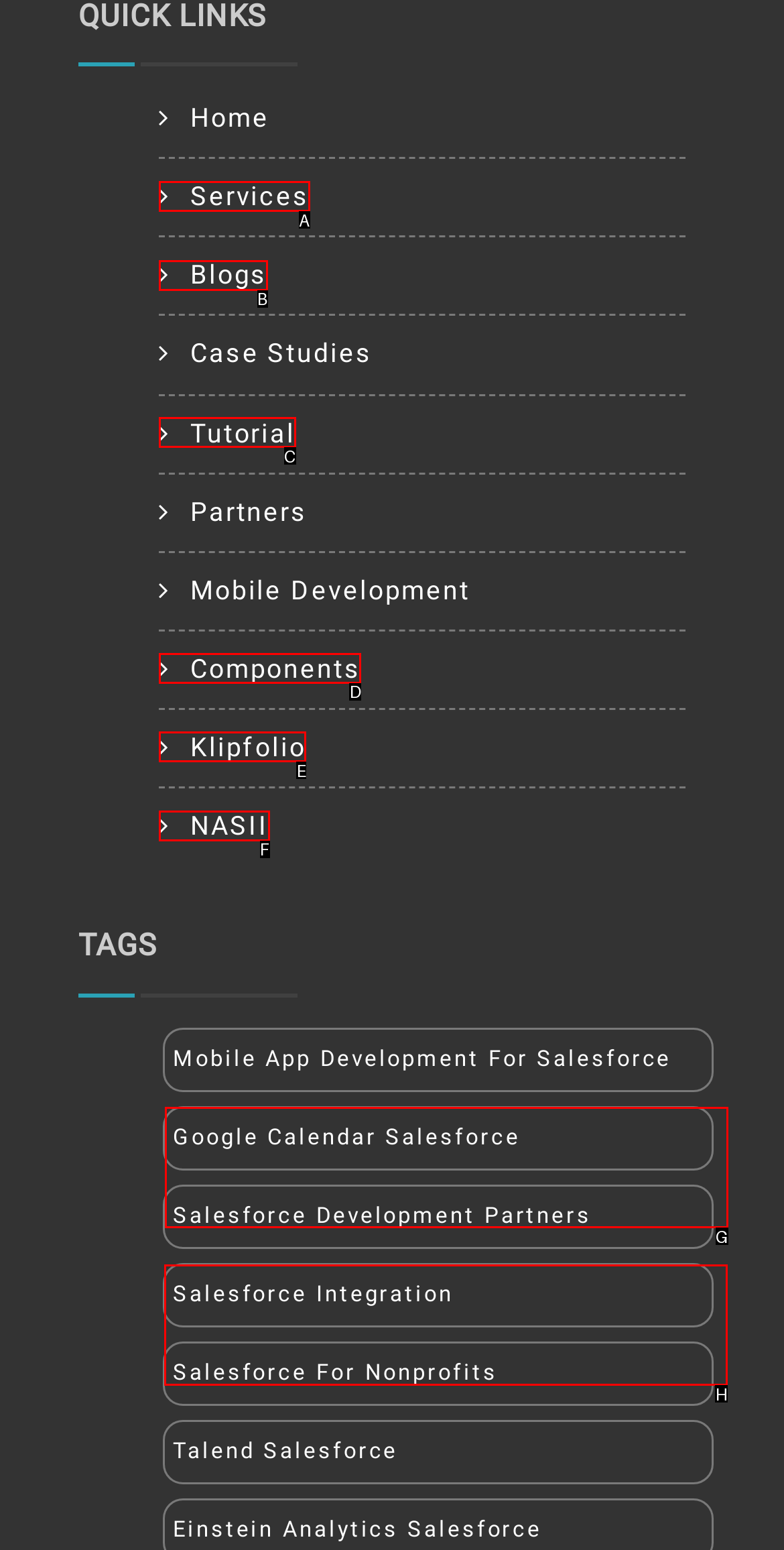Find the appropriate UI element to complete the task: explore salesforce integration. Indicate your choice by providing the letter of the element.

H